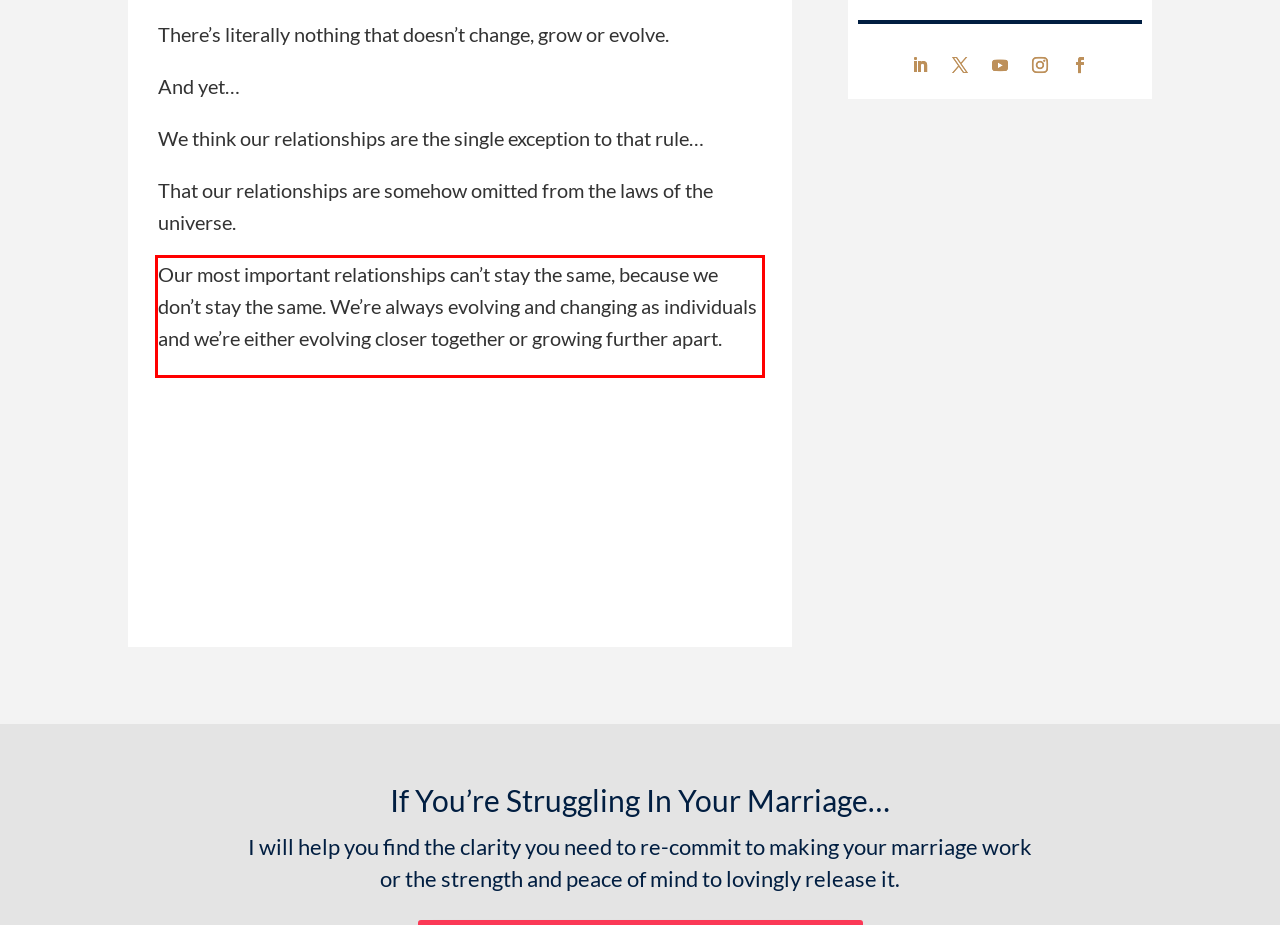Examine the webpage screenshot, find the red bounding box, and extract the text content within this marked area.

Our most important relationships can’t stay the same, because we don’t stay the same. We’re always evolving and changing as individuals and we’re either evolving closer together or growing further apart.